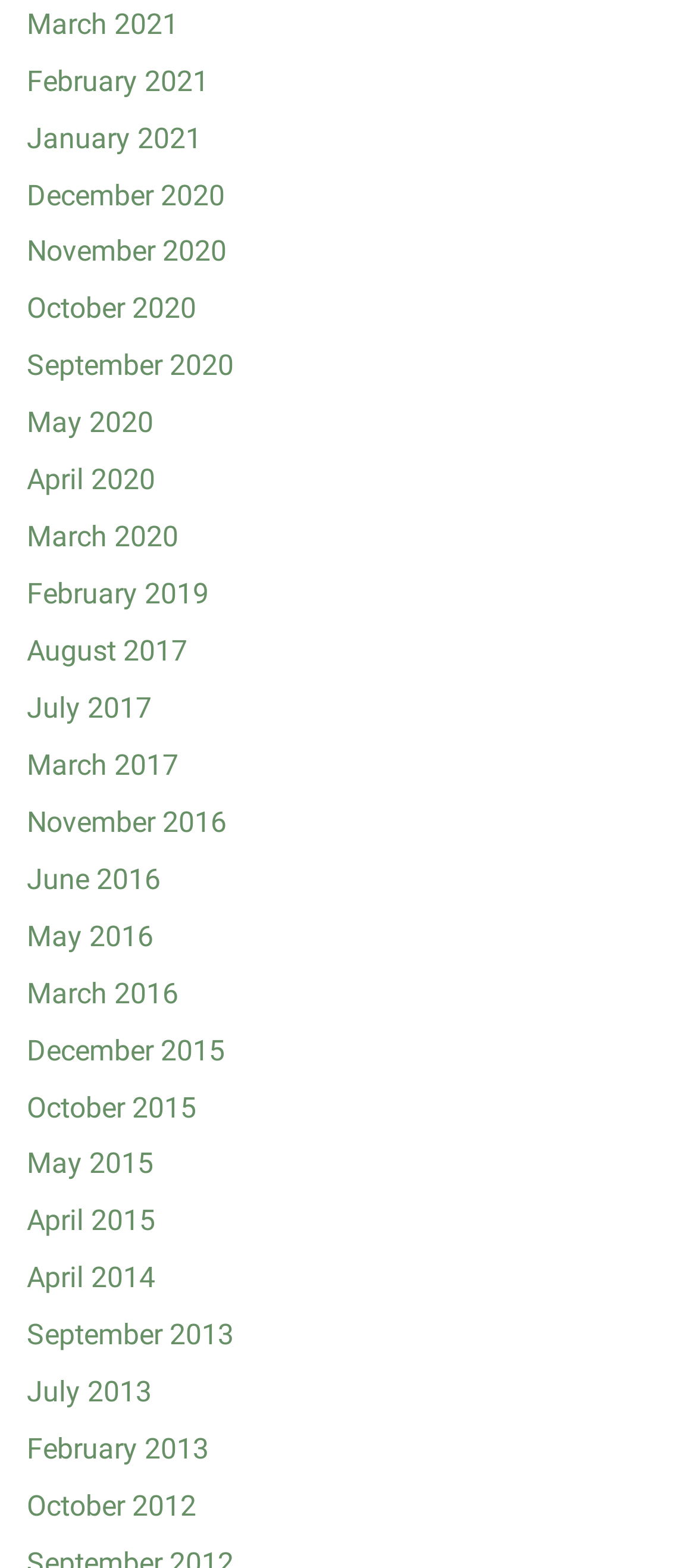How many links are available for the year 2020?
Give a single word or phrase answer based on the content of the image.

6